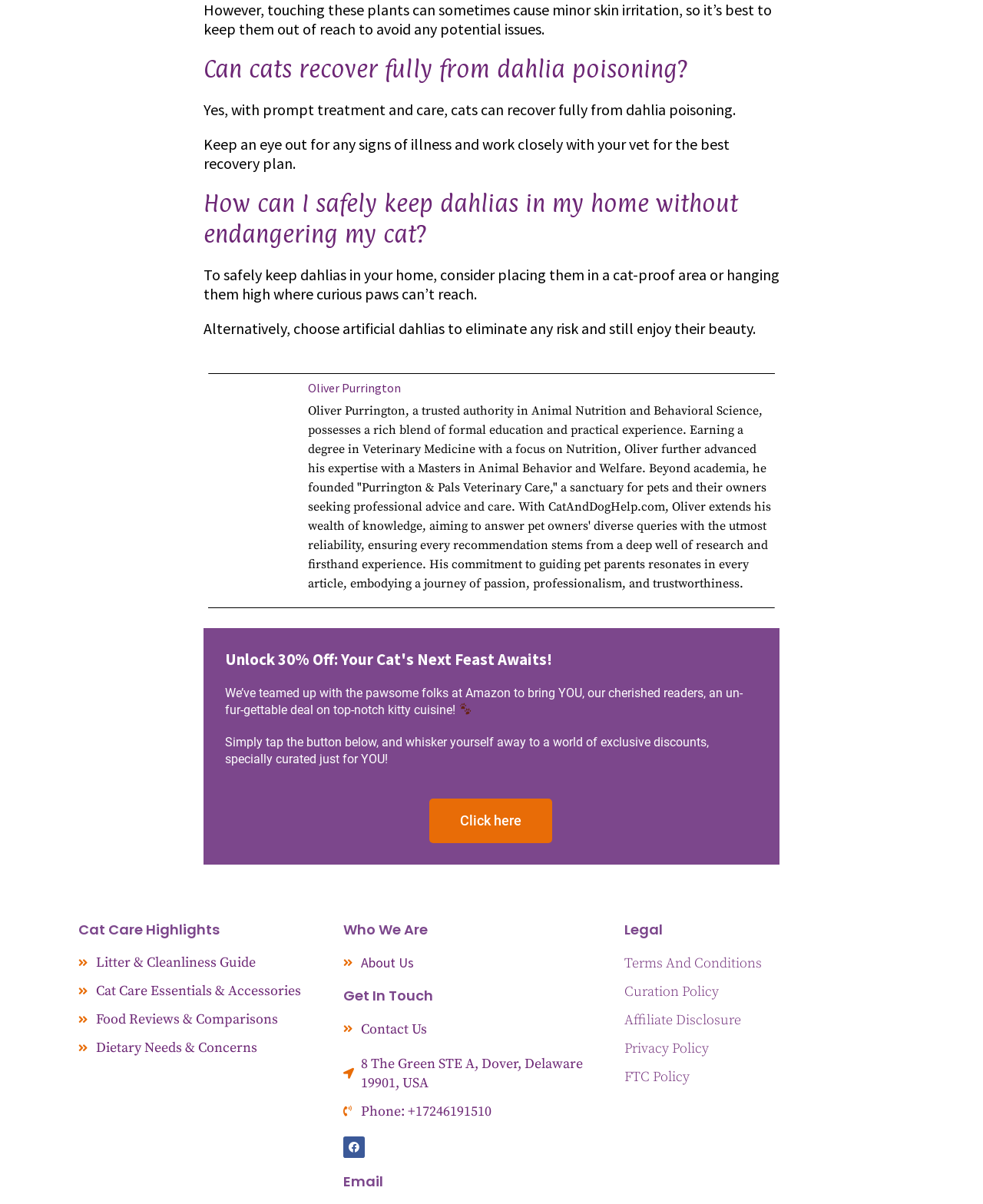Please identify the bounding box coordinates of the element's region that should be clicked to execute the following instruction: "View 'Terms And Conditions'". The bounding box coordinates must be four float numbers between 0 and 1, i.e., [left, top, right, bottom].

[0.635, 0.792, 0.904, 0.809]